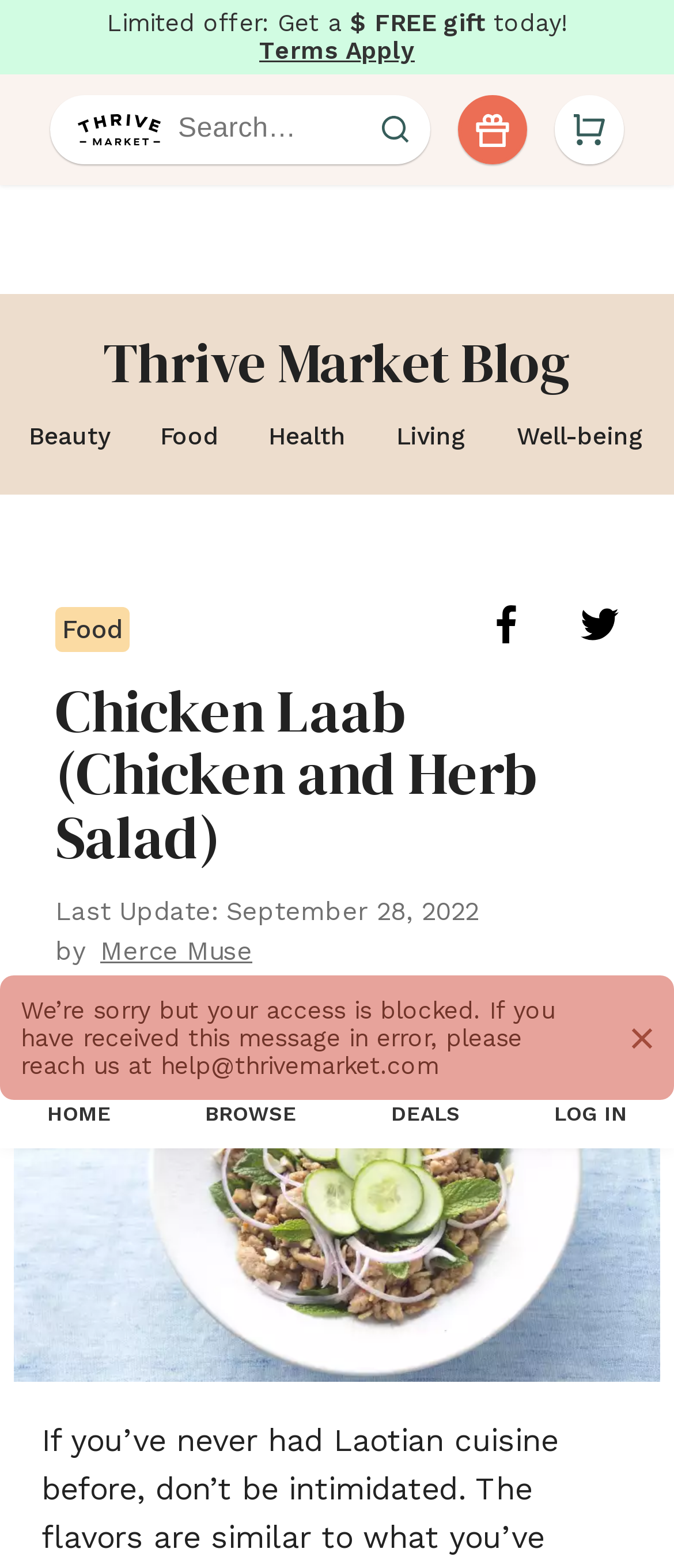Predict the bounding box of the UI element based on this description: "aria-label="Clear search"".

[0.546, 0.052, 0.638, 0.114]